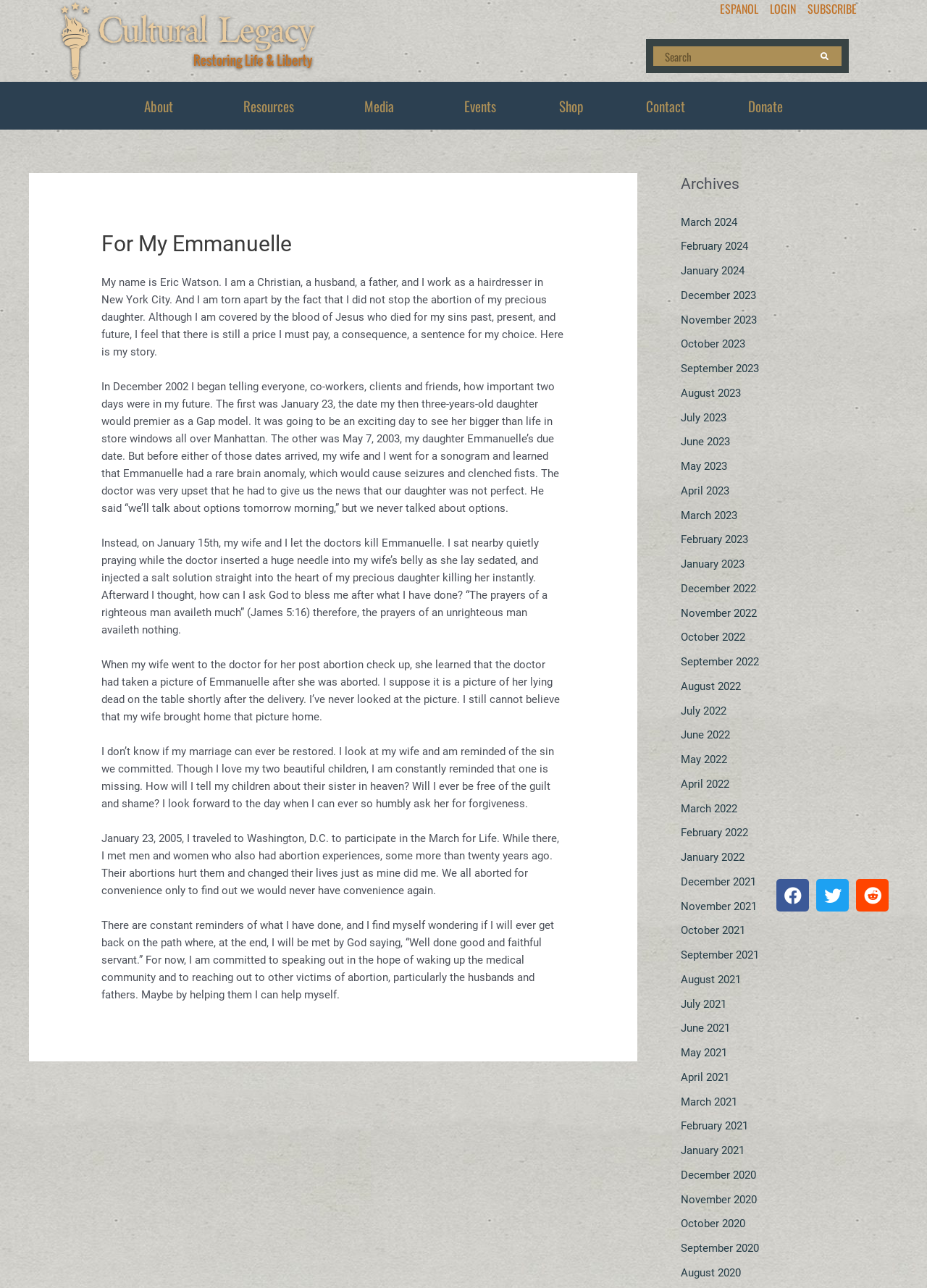How many months are listed in the Archives section?
Please use the image to provide an in-depth answer to the question.

The Archives section lists 24 months, from March 2024 to December 2020, each with a corresponding link.